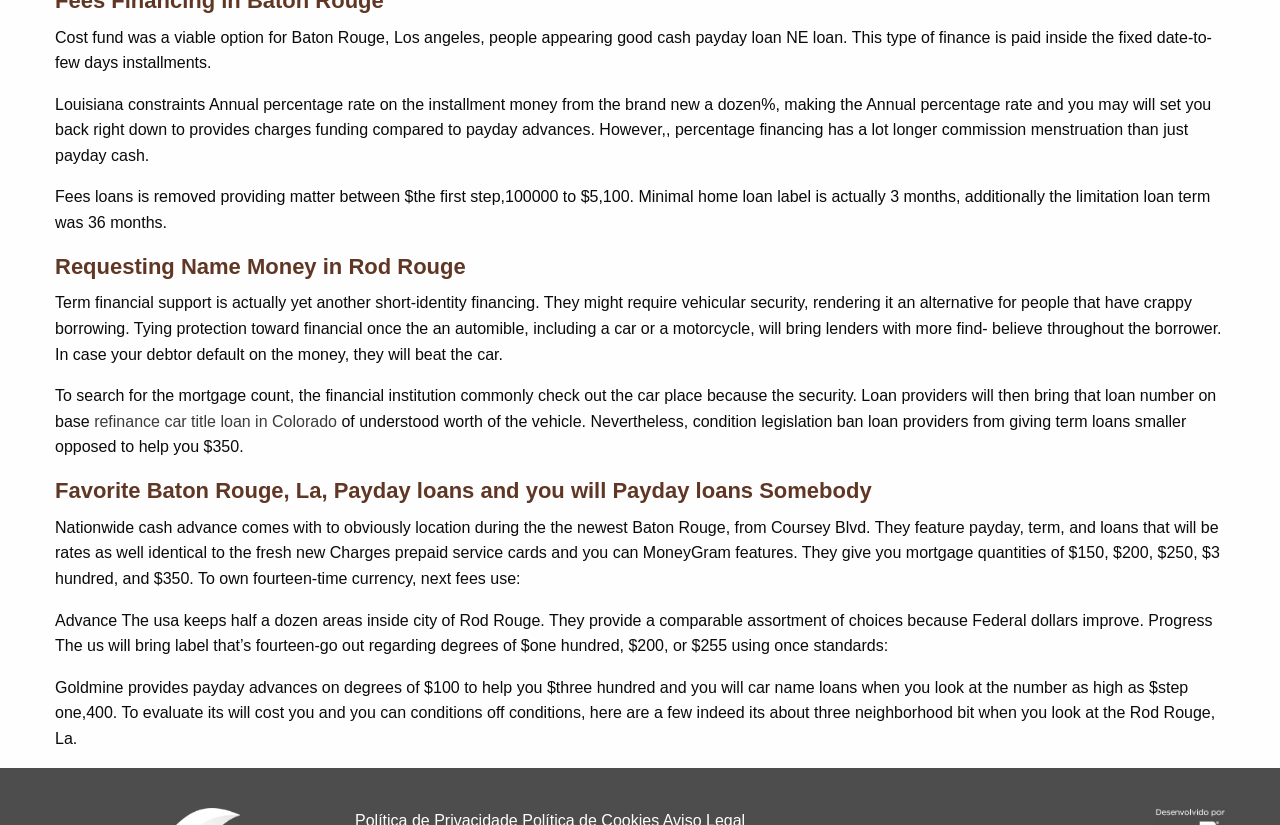What is the maximum loan amount for title financial support?
Use the screenshot to answer the question with a single word or phrase.

$1,400